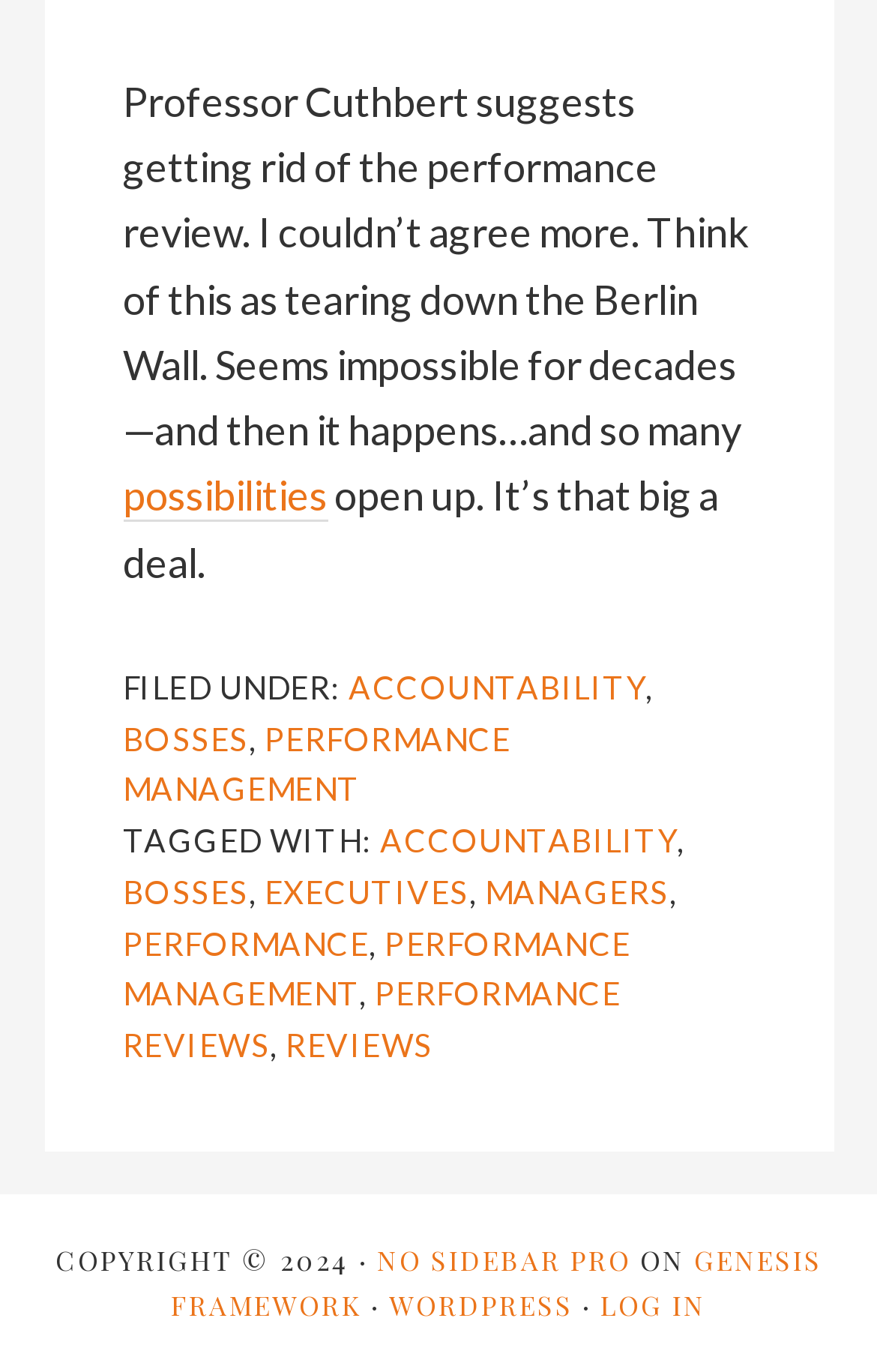Kindly determine the bounding box coordinates of the area that needs to be clicked to fulfill this instruction: "Click on the link 'LOG IN'".

[0.685, 0.938, 0.805, 0.964]